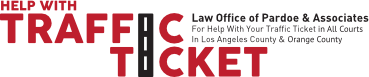Offer a detailed explanation of what is happening in the image.

The image prominently features the phrase "HELP WITH TRAFFIC TICKET," emphasizing legal assistance for individuals dealing with traffic violations. Below this bold title, the text states "Law Office of Pardoe & Associates," indicating the name of the legal service provider. Further detail notes that they offer help with traffic tickets in all courts within Los Angeles County and Orange County. This visual serves as a clear and inviting banner aimed at attracting clients seeking support for their traffic-related legal issues.